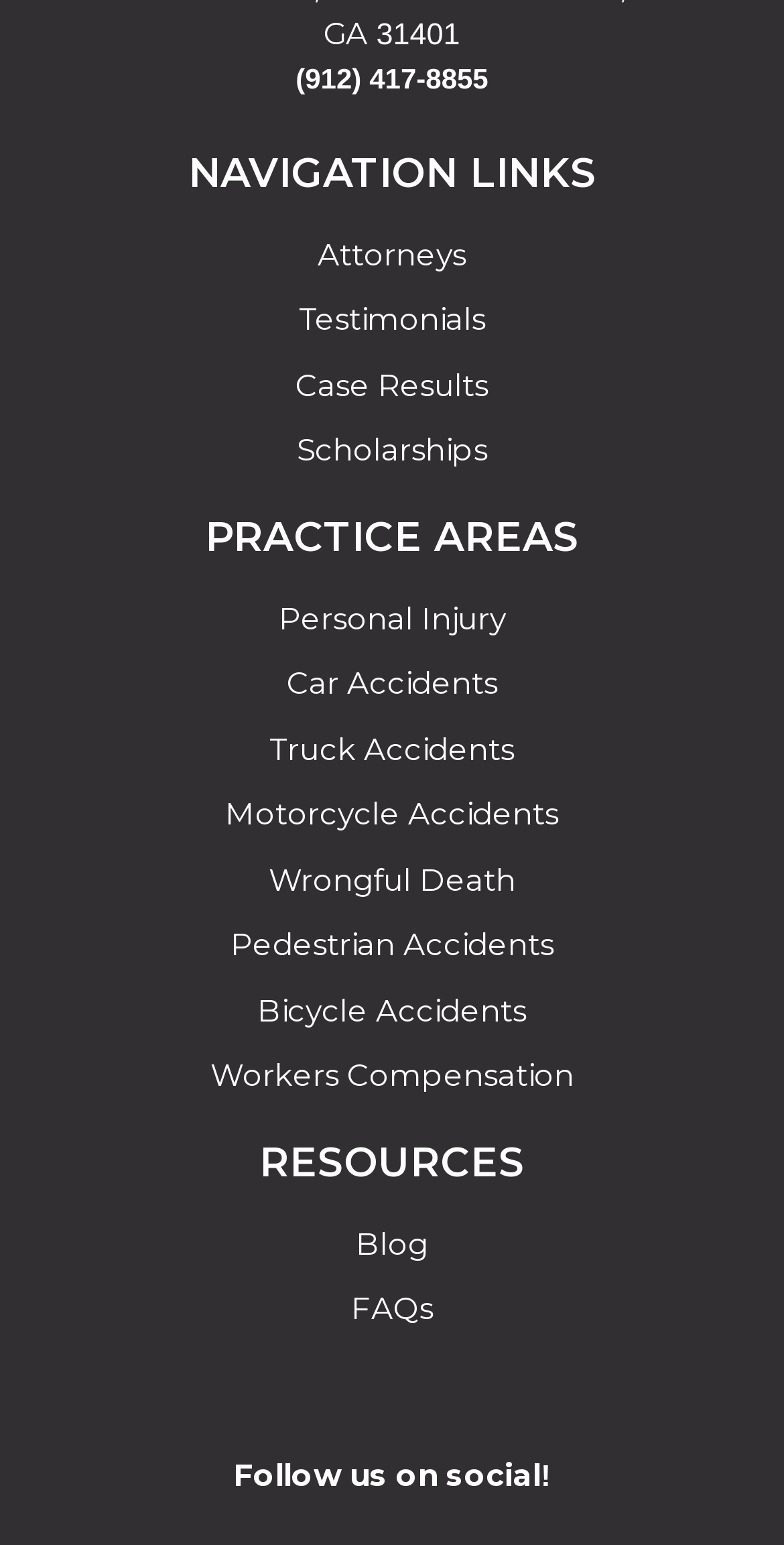What is the social media invitation text on the webpage?
Provide a fully detailed and comprehensive answer to the question.

I found the text 'Follow us on social!' at the bottom of the webpage, which is an invitation to follow the website's social media accounts.